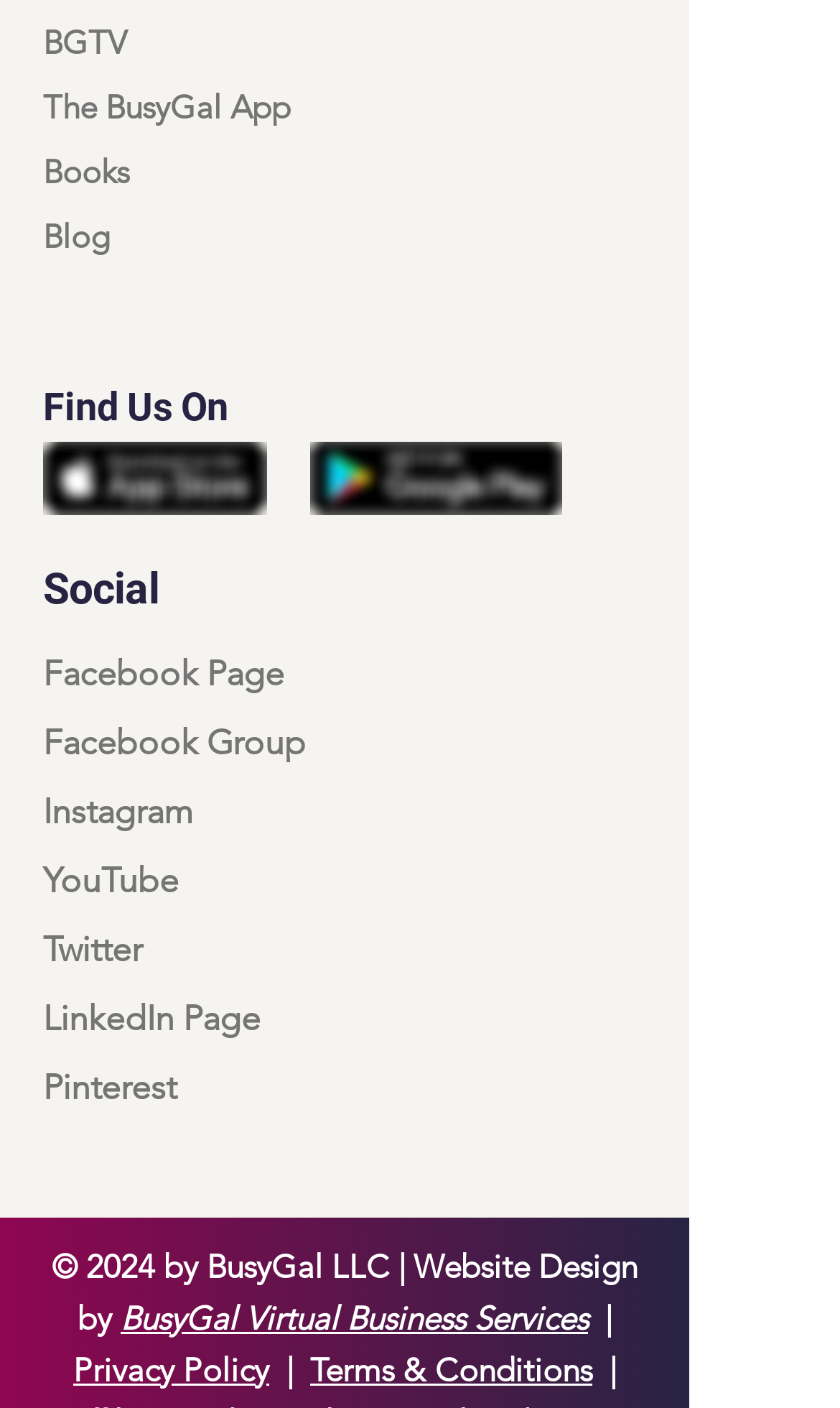Respond with a single word or short phrase to the following question: 
What are the two app stores where the app can be downloaded?

App Store and Google Play